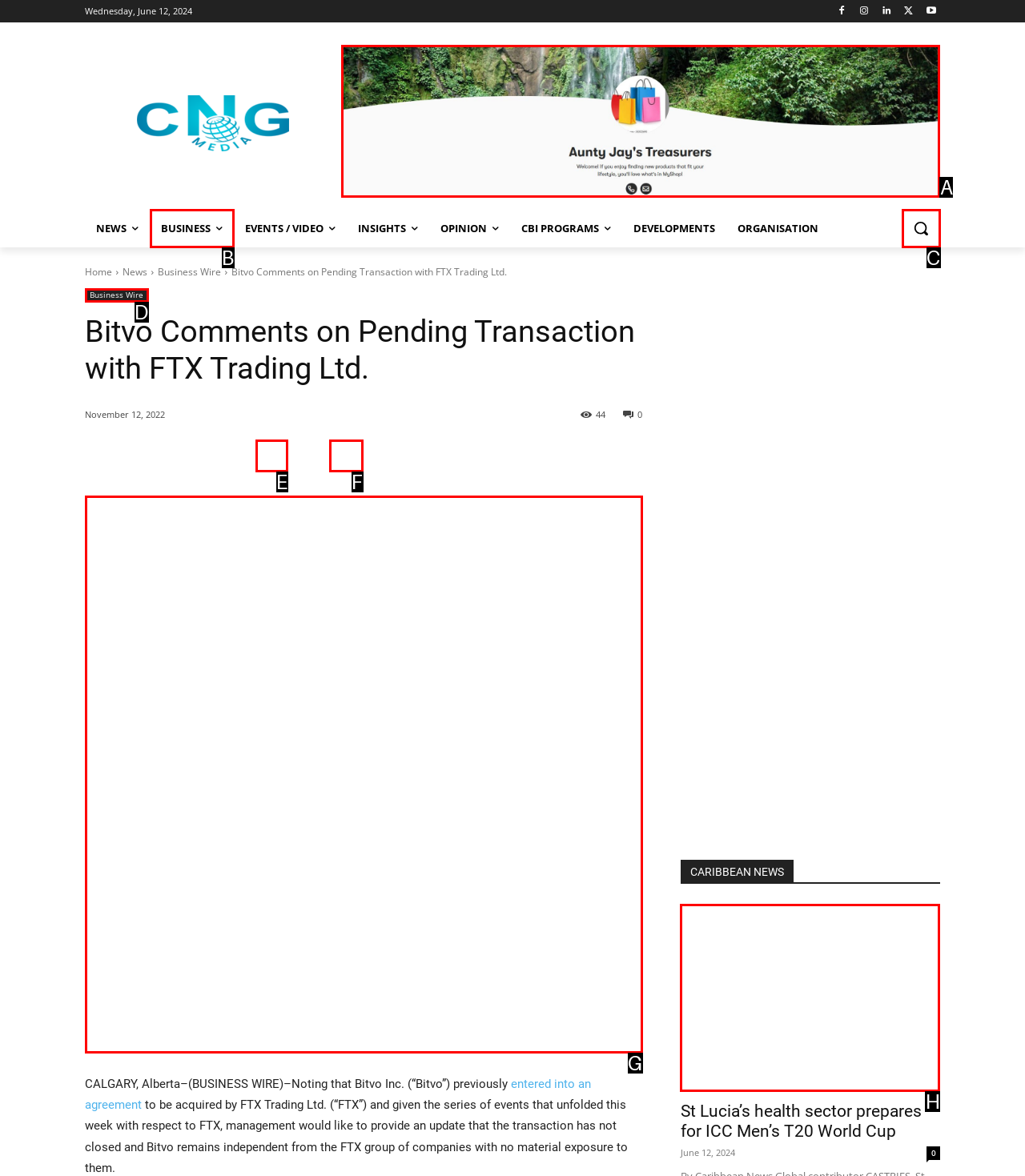Find the HTML element to click in order to complete this task: View the article about St Lucia’s health sector
Answer with the letter of the correct option.

H